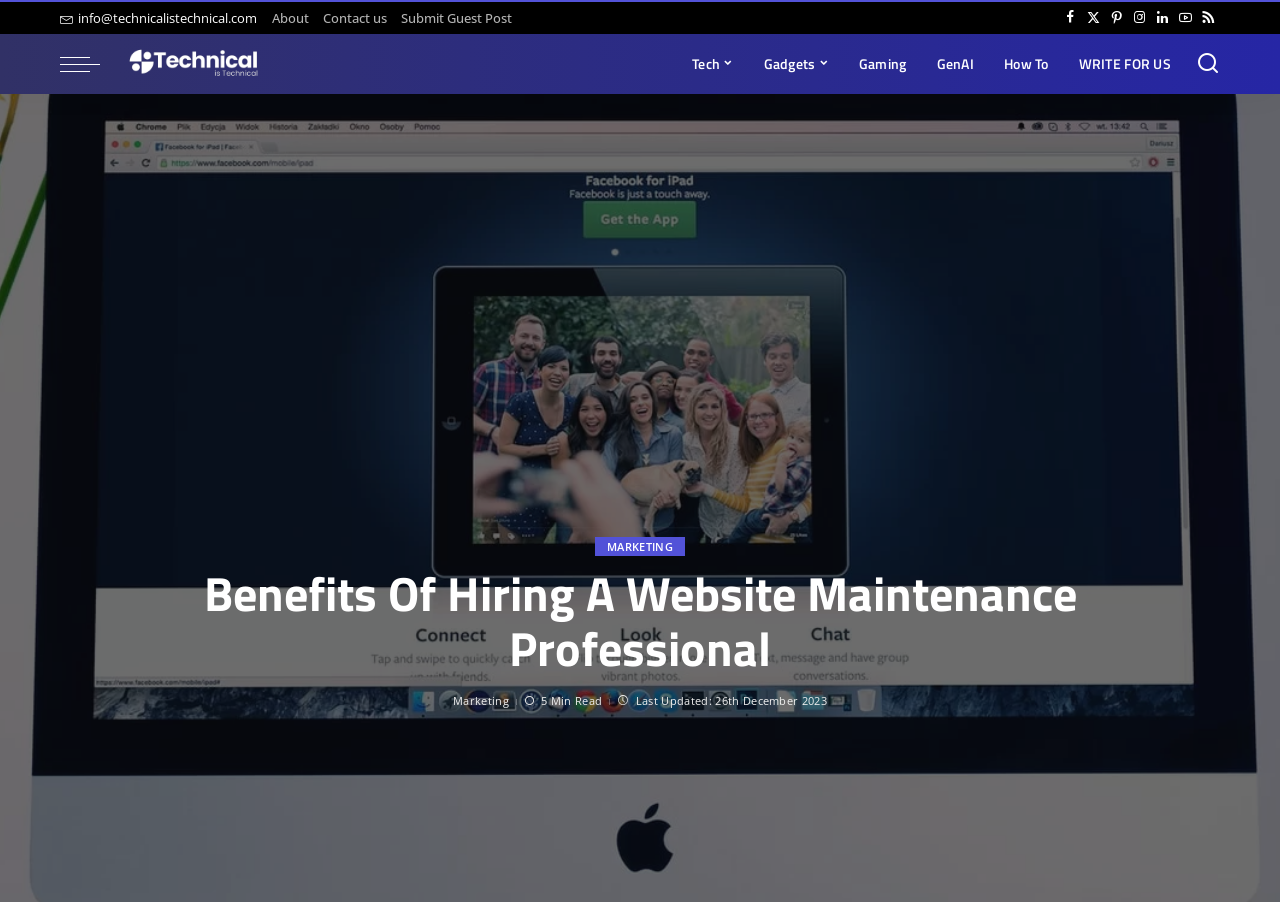Answer the question in a single word or phrase:
How many main menu items are there?

8